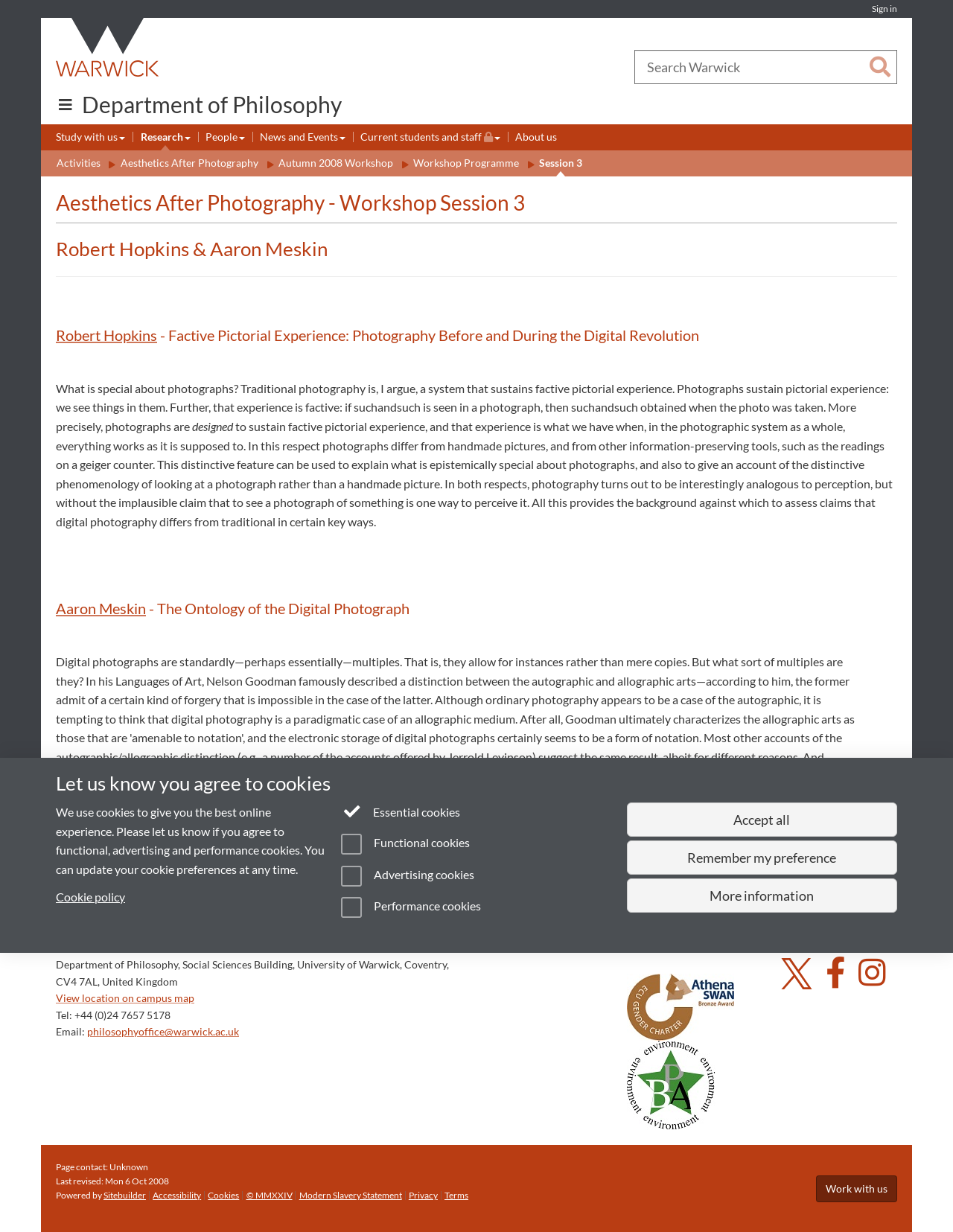Refer to the screenshot and give an in-depth answer to this question: What is the topic of the workshop session?

I found the answer by looking at the main heading element with the text 'Aesthetics After Photography - Workshop Session 3' which is located at the top of the webpage, indicating that it is the topic of the workshop session.